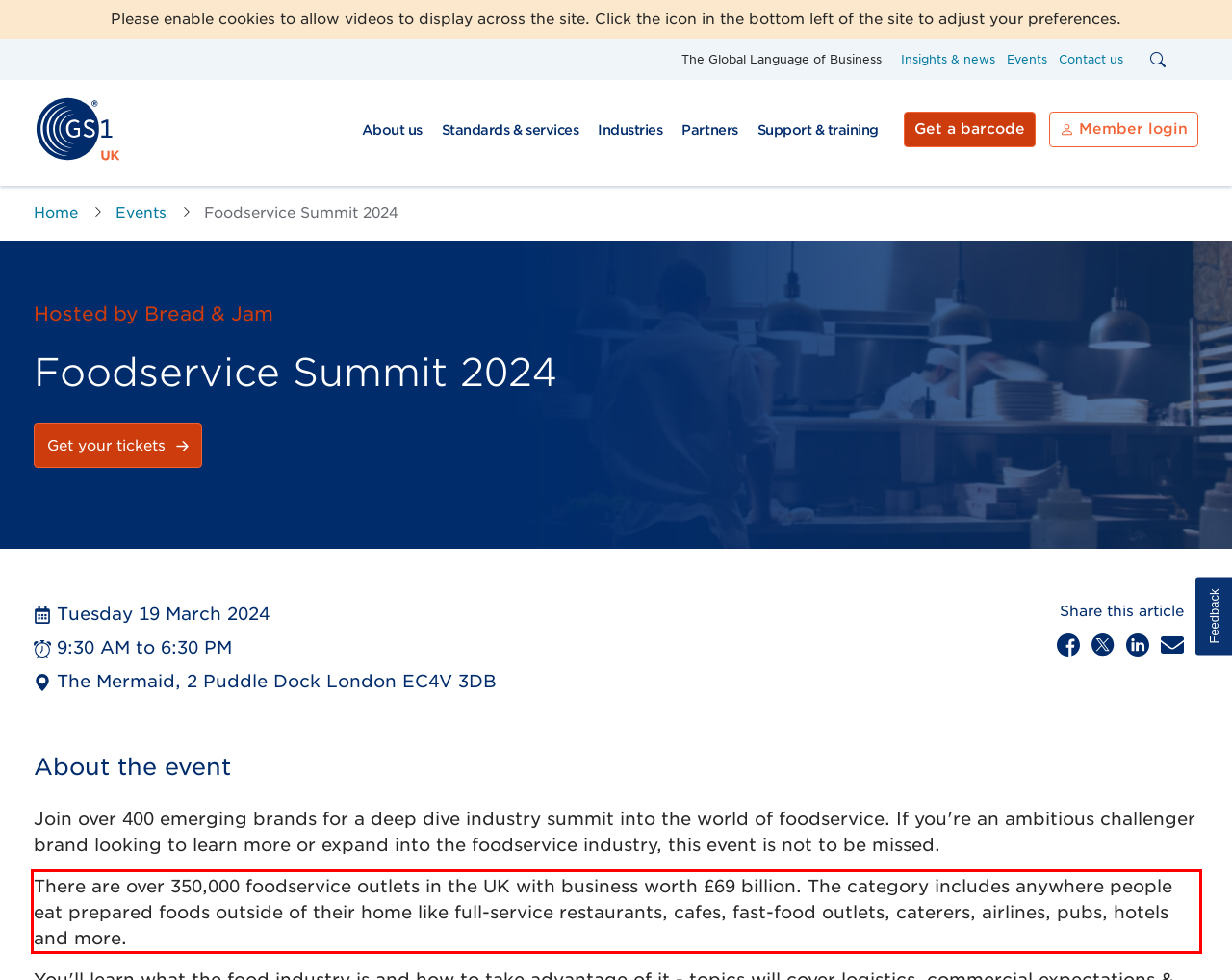You are provided with a screenshot of a webpage featuring a red rectangle bounding box. Extract the text content within this red bounding box using OCR.

There are over 350,000 foodservice outlets in the UK with business worth £69 billion. The category includes anywhere people eat prepared foods outside of their home like full-service restaurants, cafes, fast-food outlets, caterers, airlines, pubs, hotels and more.